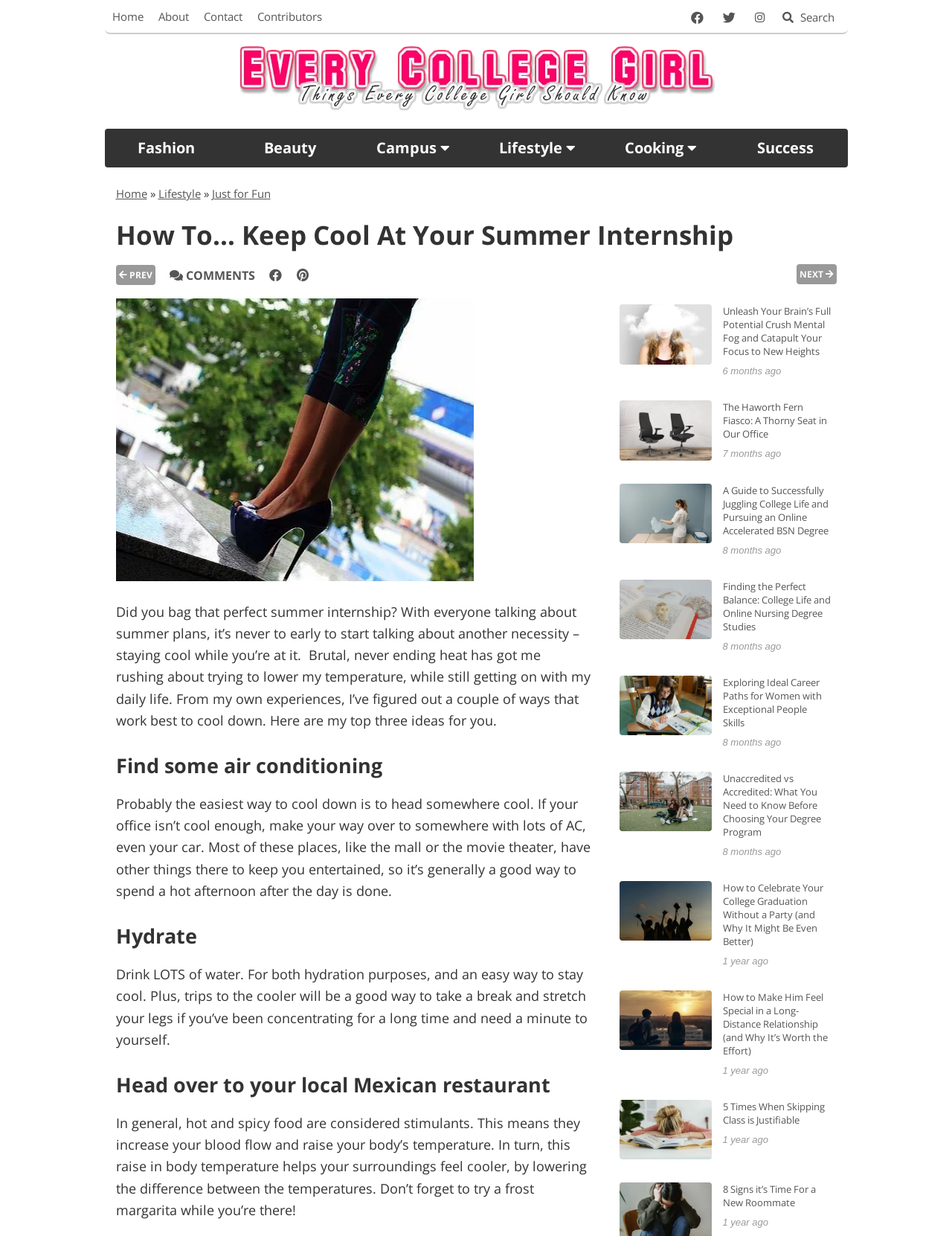Locate the bounding box coordinates of the region to be clicked to comply with the following instruction: "Follow the link 'Code Wars: Ruby vs PHP vs Python'". The coordinates must be four float numbers between 0 and 1, in the form [left, top, right, bottom].

None